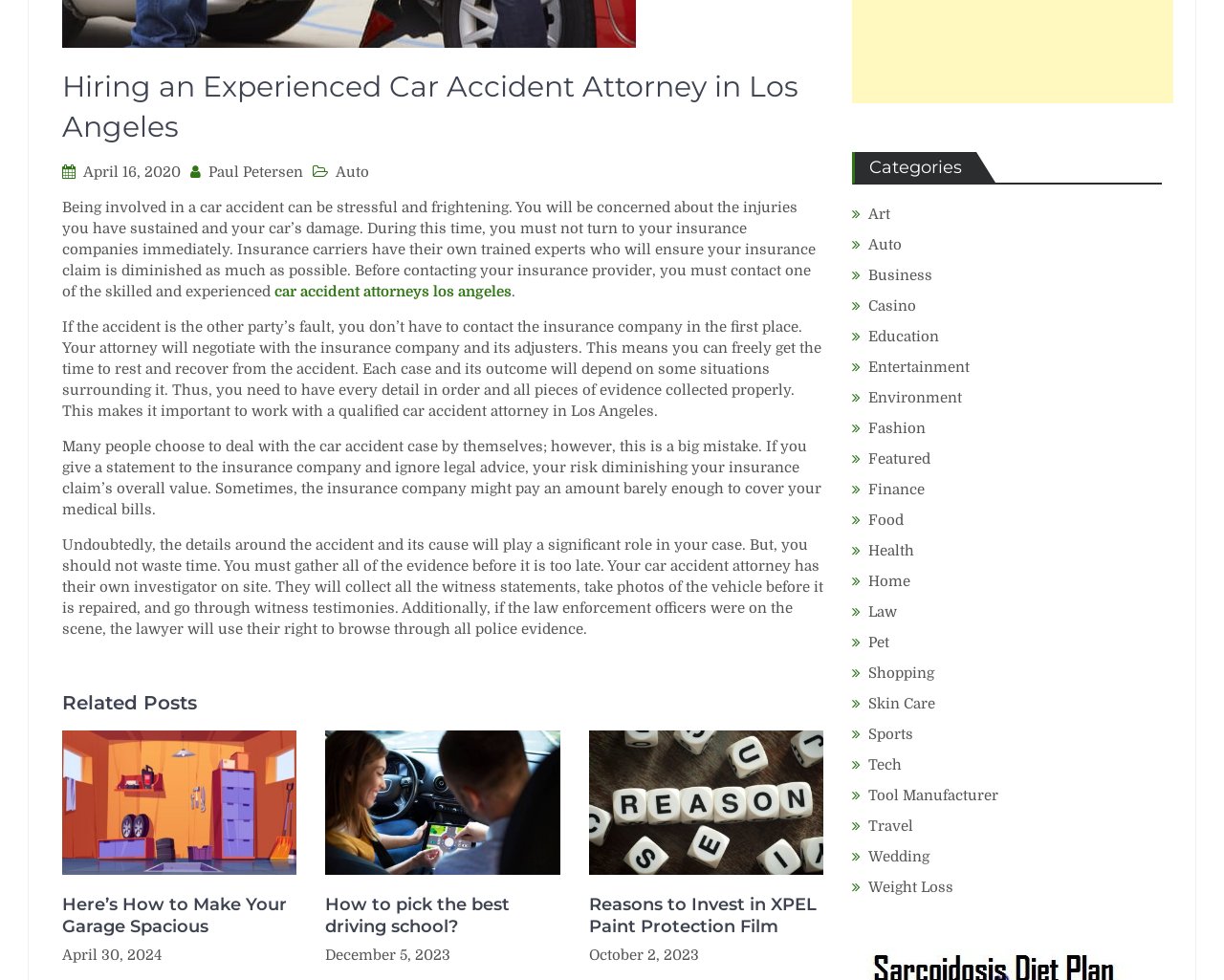Predict the bounding box coordinates for the UI element described as: "Skin Care". The coordinates should be four float numbers between 0 and 1, presented as [left, top, right, bottom].

[0.709, 0.709, 0.764, 0.727]